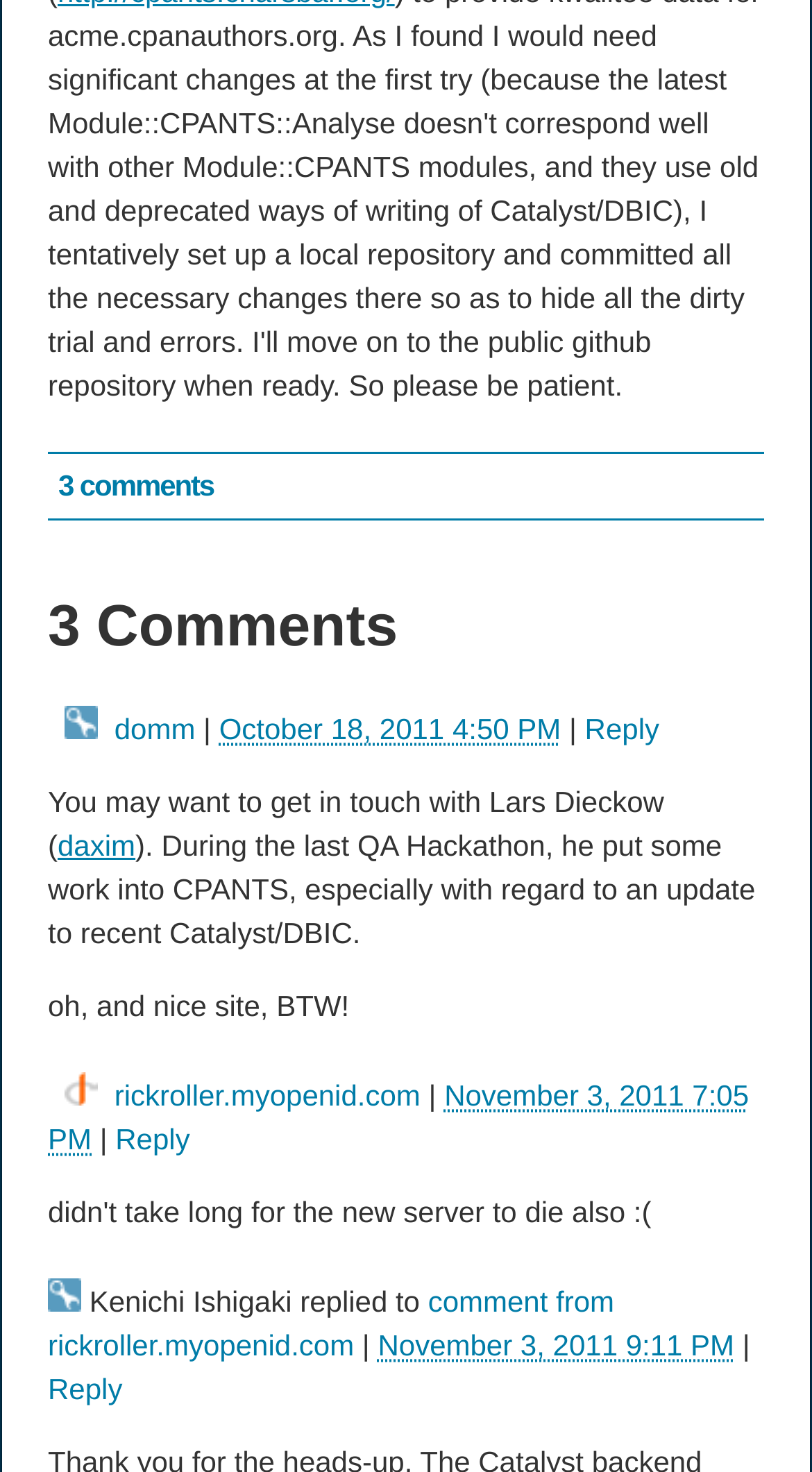Extract the bounding box for the UI element that matches this description: "3 comments".

[0.072, 0.319, 0.263, 0.341]